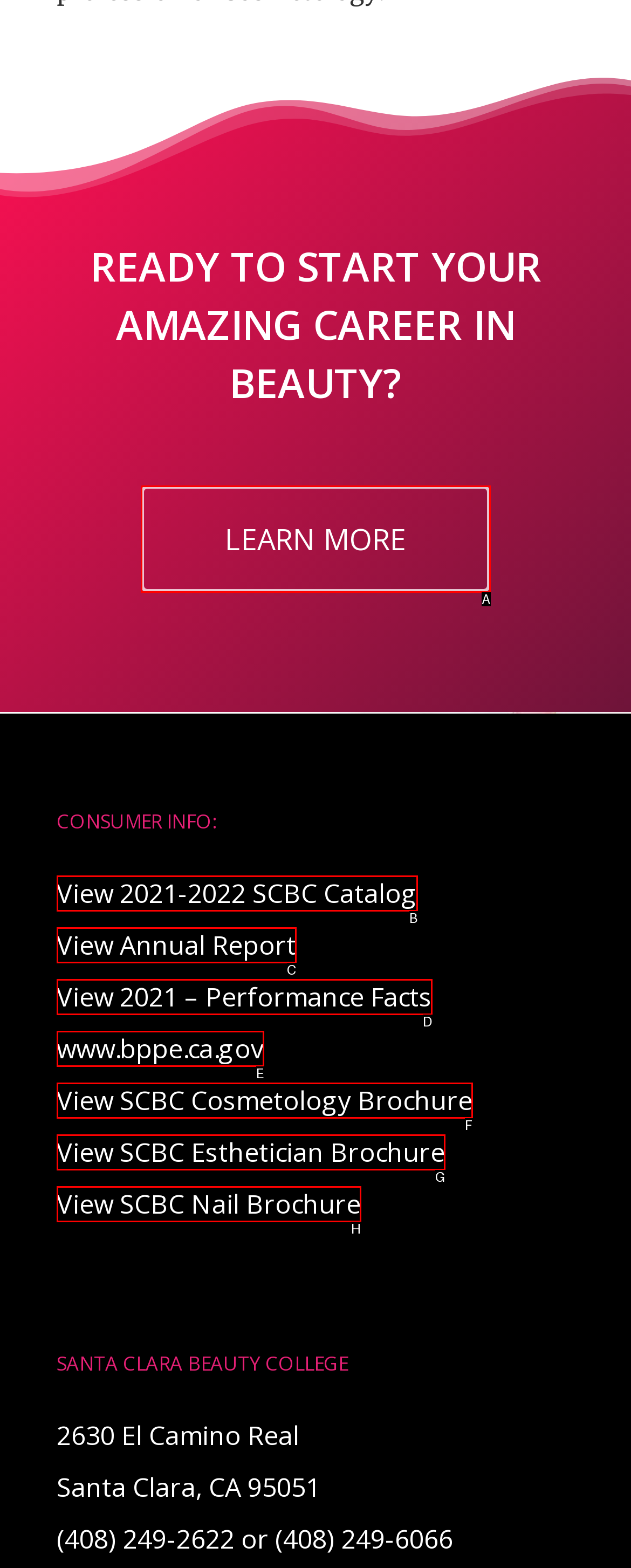Determine the UI element that matches the description: View 2021 – Performance Facts
Answer with the letter from the given choices.

D